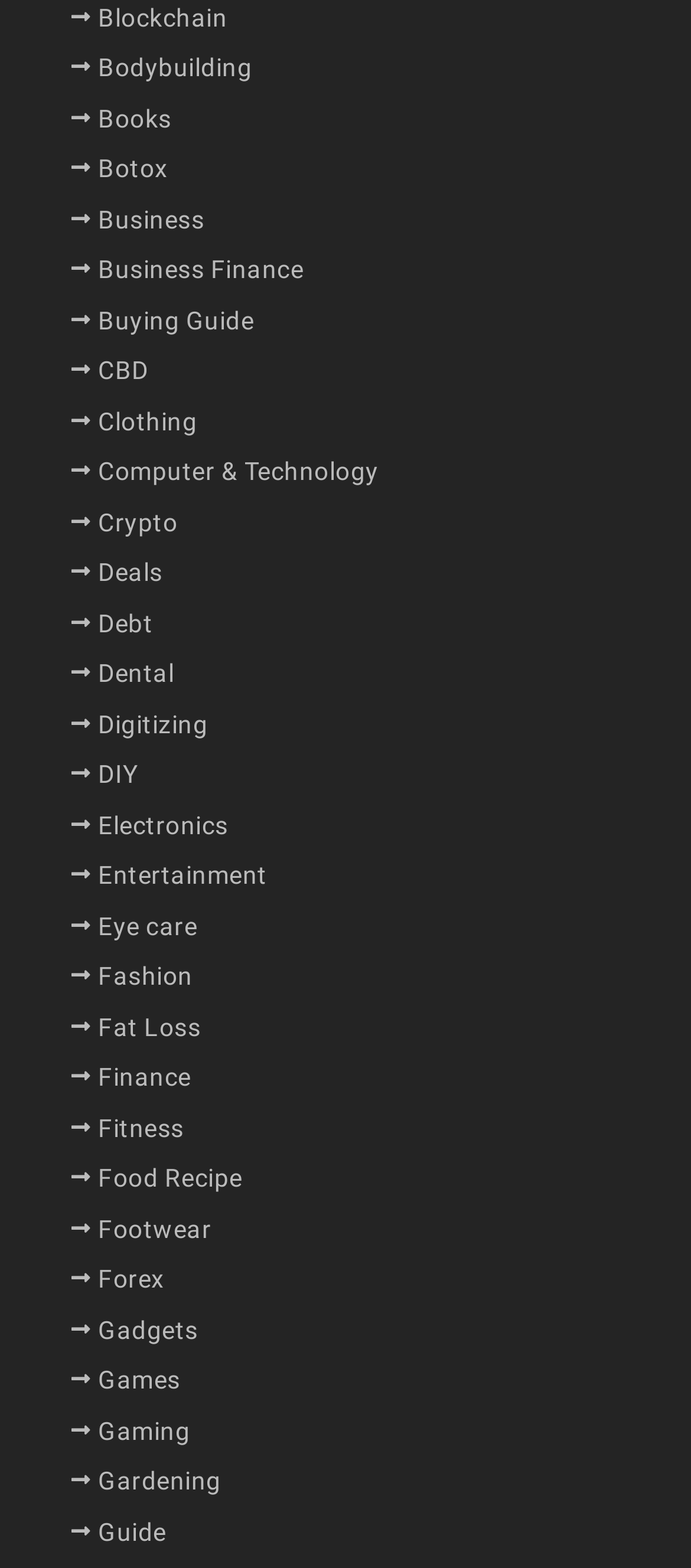How many categories start with the letter 'F'?
Using the visual information, respond with a single word or phrase.

4